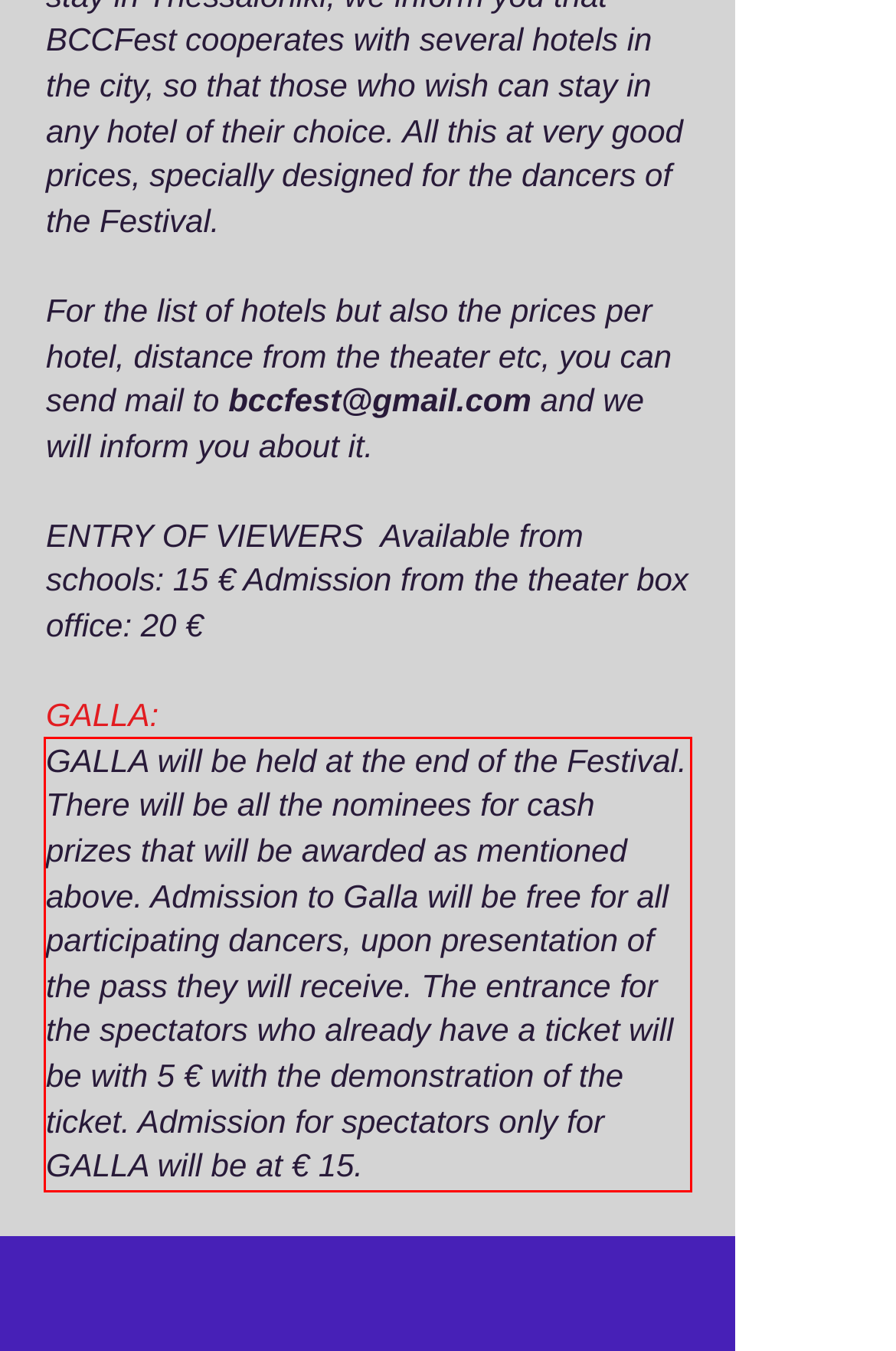Please identify and extract the text content from the UI element encased in a red bounding box on the provided webpage screenshot.

GALLA will be held at the end of the Festival. There will be all the nominees for cash prizes that will be awarded as mentioned above. Admission to Galla will be free for all participating dancers, upon presentation of the pass they will receive. The entrance for the spectators who already have a ticket will be with 5 € with the demonstration of the ticket. Admission for spectators only for GALLA will be at € 15.